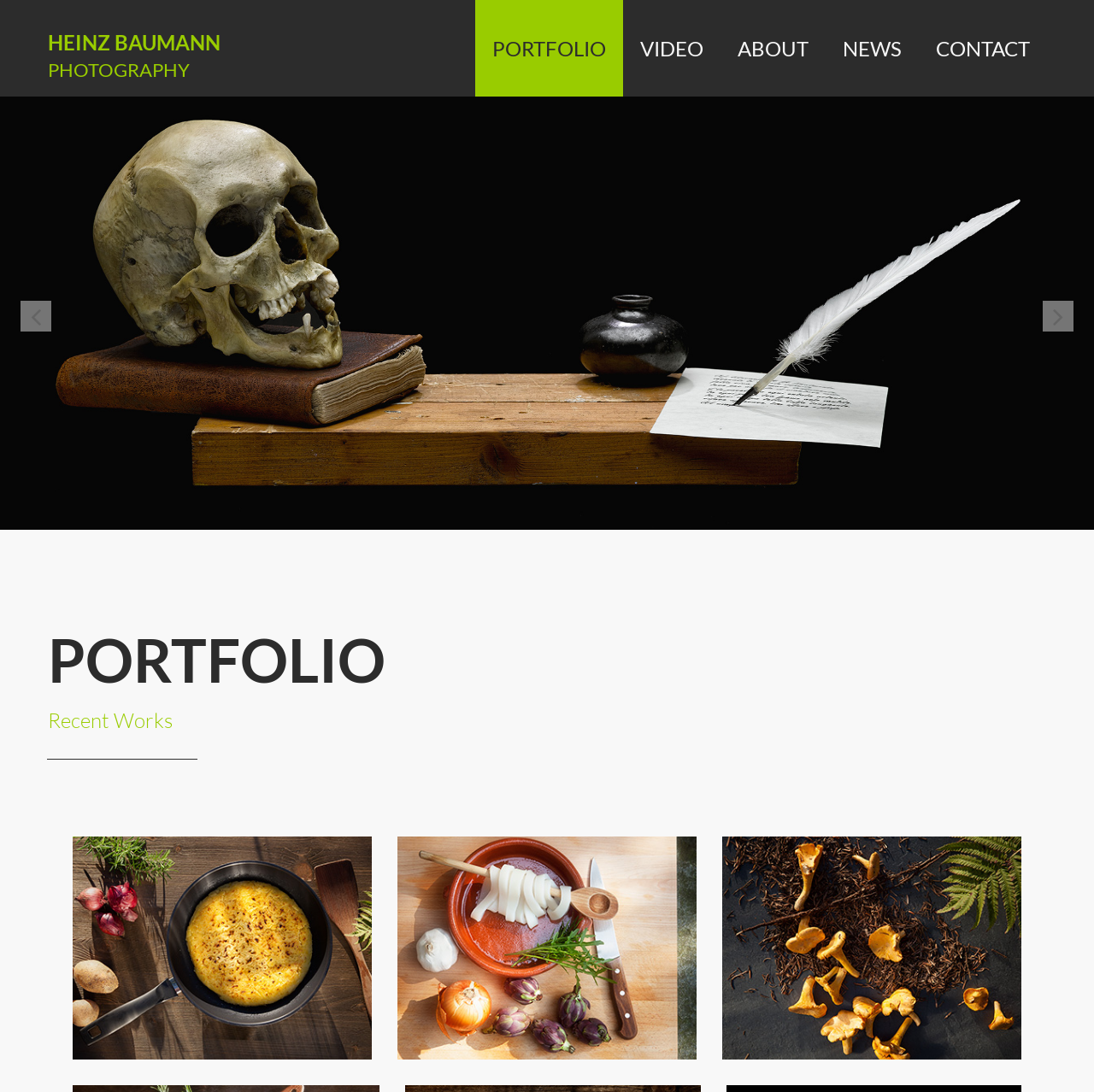Using a single word or phrase, answer the following question: 
How many images are displayed on the page?

3